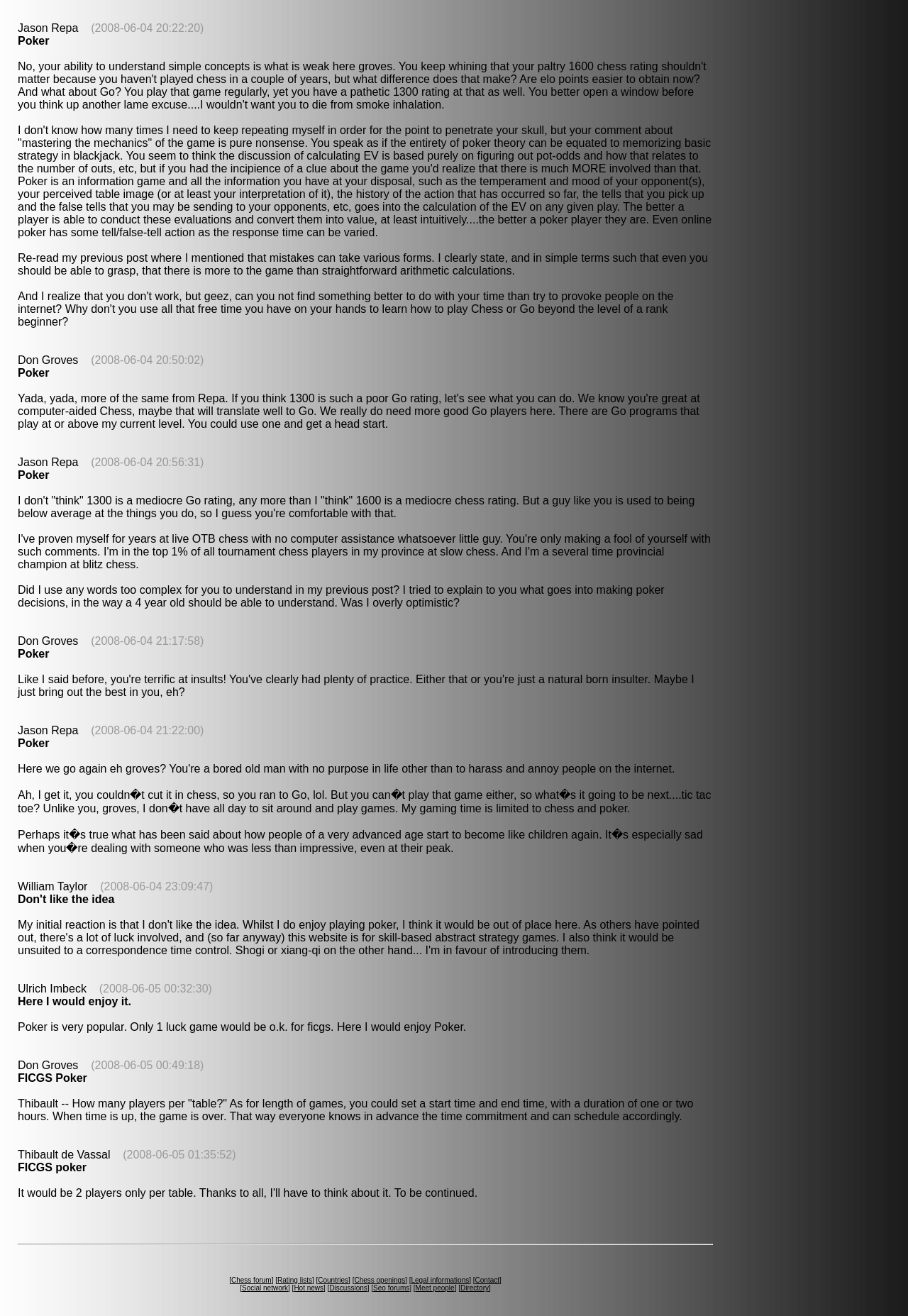Could you specify the bounding box coordinates for the clickable section to complete the following instruction: "Check the Social network"?

[0.266, 0.976, 0.317, 0.982]